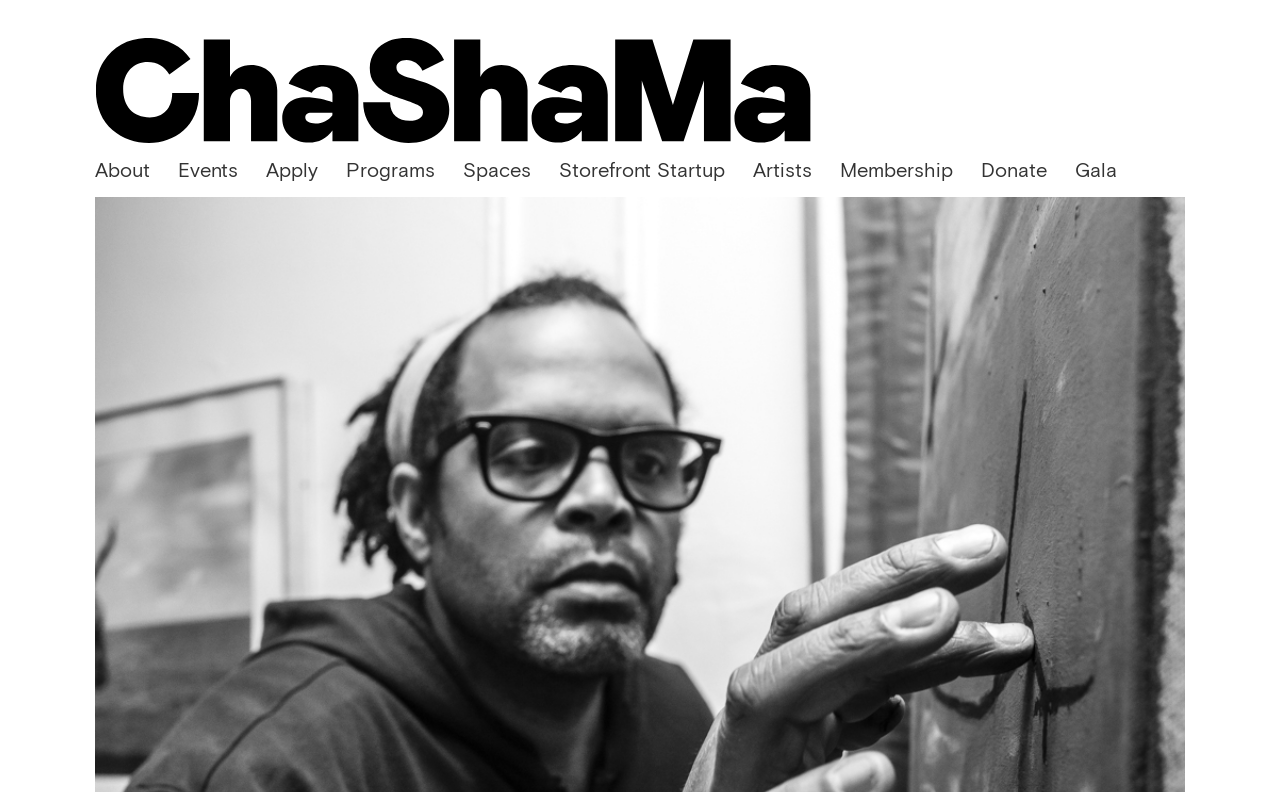Please identify the bounding box coordinates of the element I should click to complete this instruction: 'apply to the program'. The coordinates should be given as four float numbers between 0 and 1, like this: [left, top, right, bottom].

[0.208, 0.199, 0.248, 0.228]